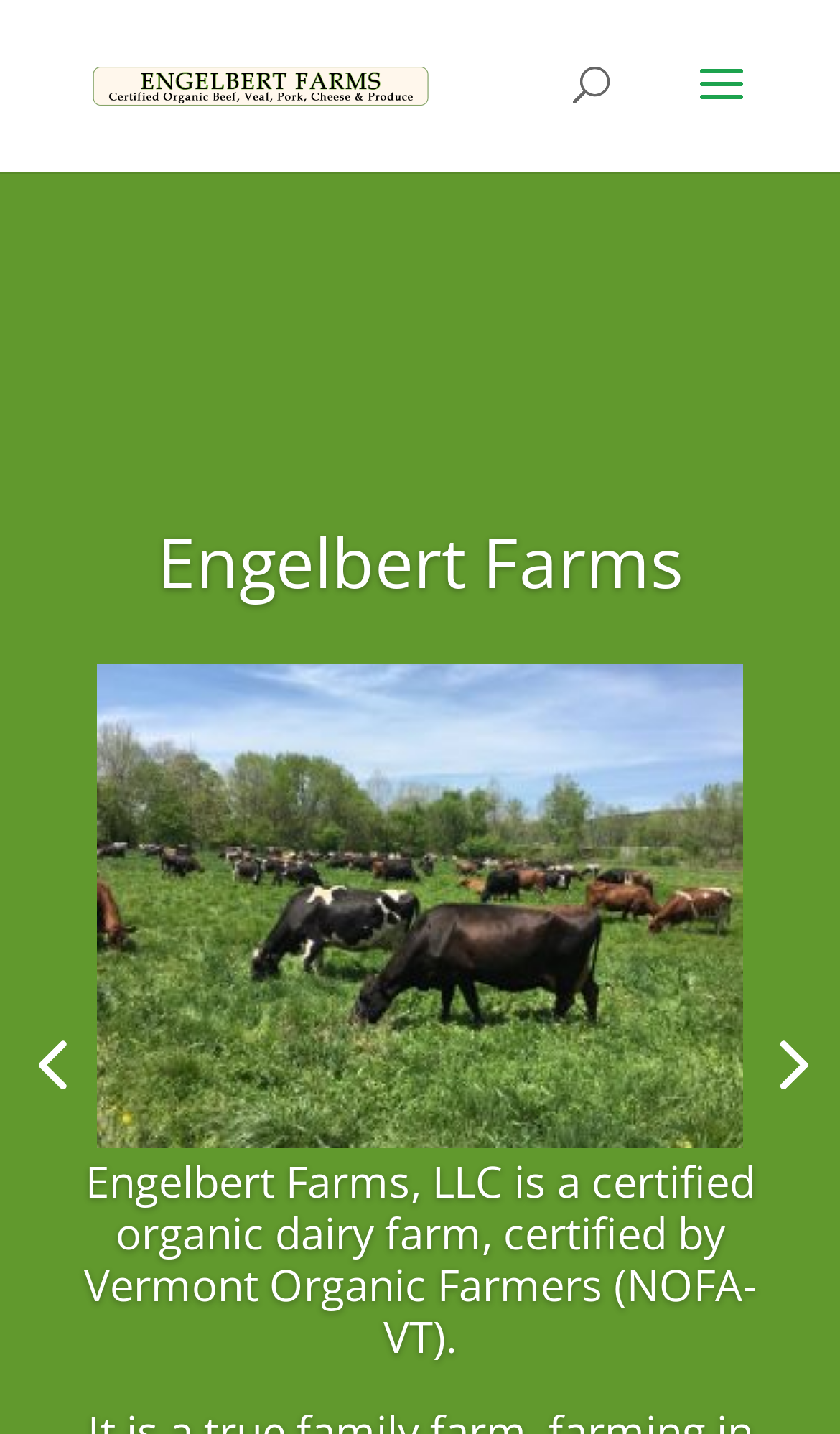Please analyze the image and give a detailed answer to the question:
What is the main activity of Engelbert Farms?

The webpage describes Engelbert Farms as a certified organic dairy farm, which indicates that the main activity of the farm is dairy farming.